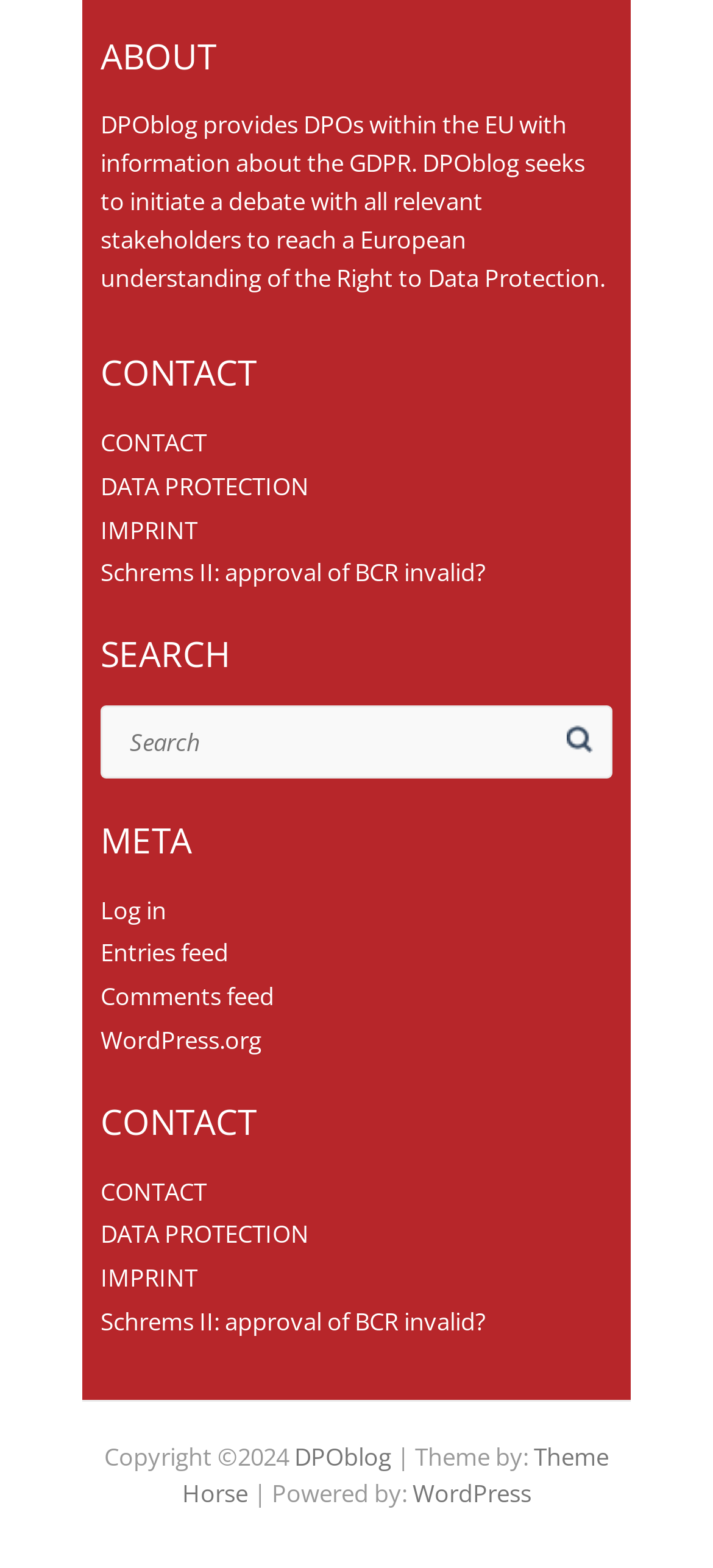Locate the bounding box coordinates of the element that should be clicked to fulfill the instruction: "visit the imprint page".

[0.141, 0.327, 0.277, 0.348]